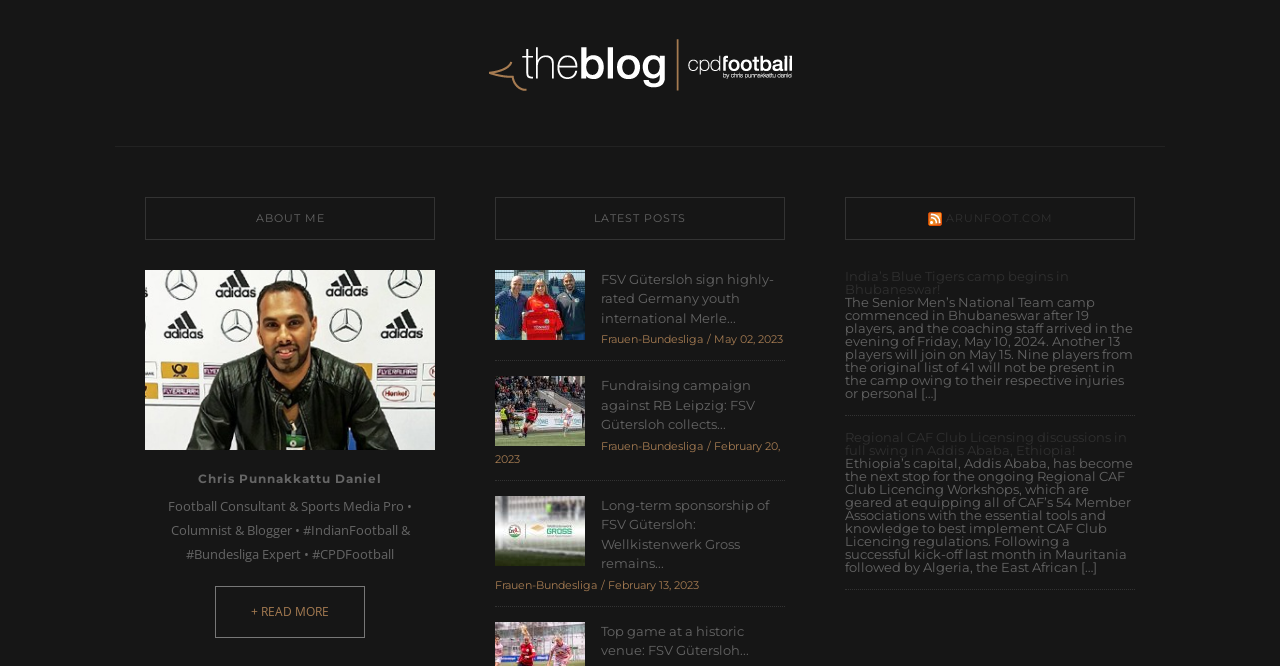Look at the image and answer the question in detail:
How many latest posts are displayed on the webpage?

The answer can be found by counting the number of link elements with text starting with 'FSV' or 'Top game' under the heading element with the text 'LATEST POSTS'.